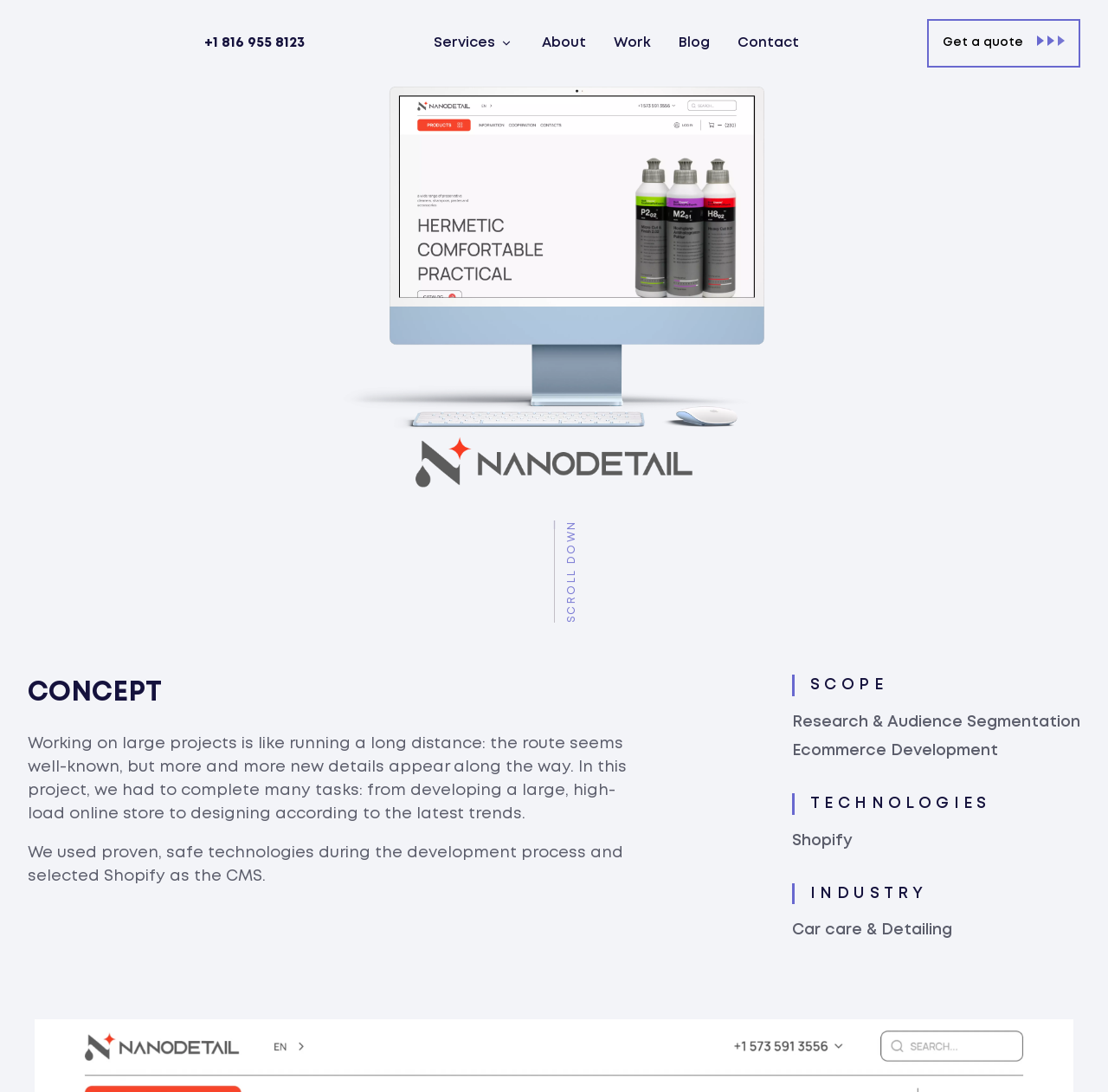Please specify the bounding box coordinates of the region to click in order to perform the following instruction: "View services".

[0.385, 0.016, 0.47, 0.063]